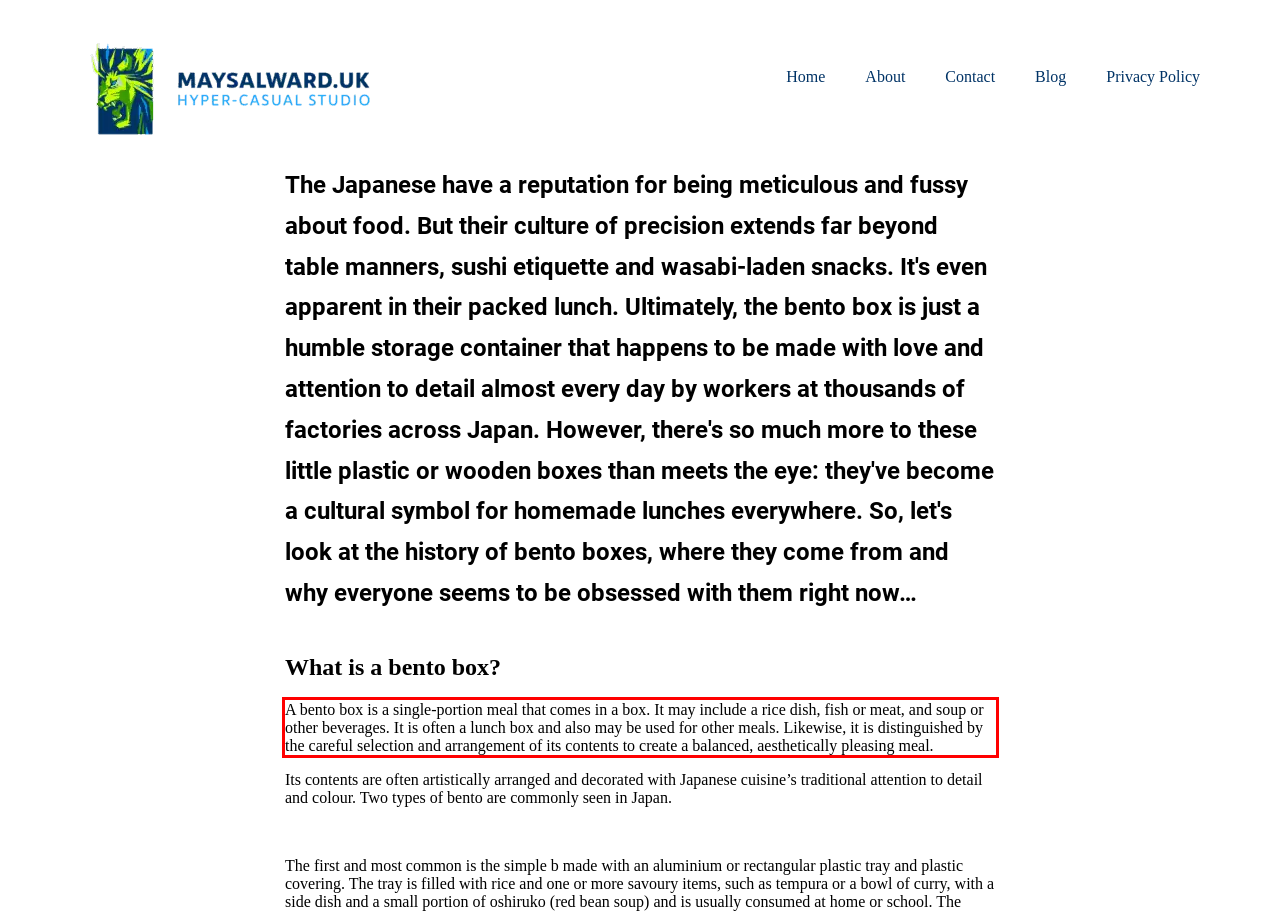Analyze the screenshot of the webpage that features a red bounding box and recognize the text content enclosed within this red bounding box.

A bento box is a single-portion meal that comes in a box. It may include a rice dish, fish or meat, and soup or other beverages. It is often a lunch box and also may be used for other meals. Likewise, it is distinguished by the careful selection and arrangement of its contents to create a balanced, aesthetically pleasing meal.